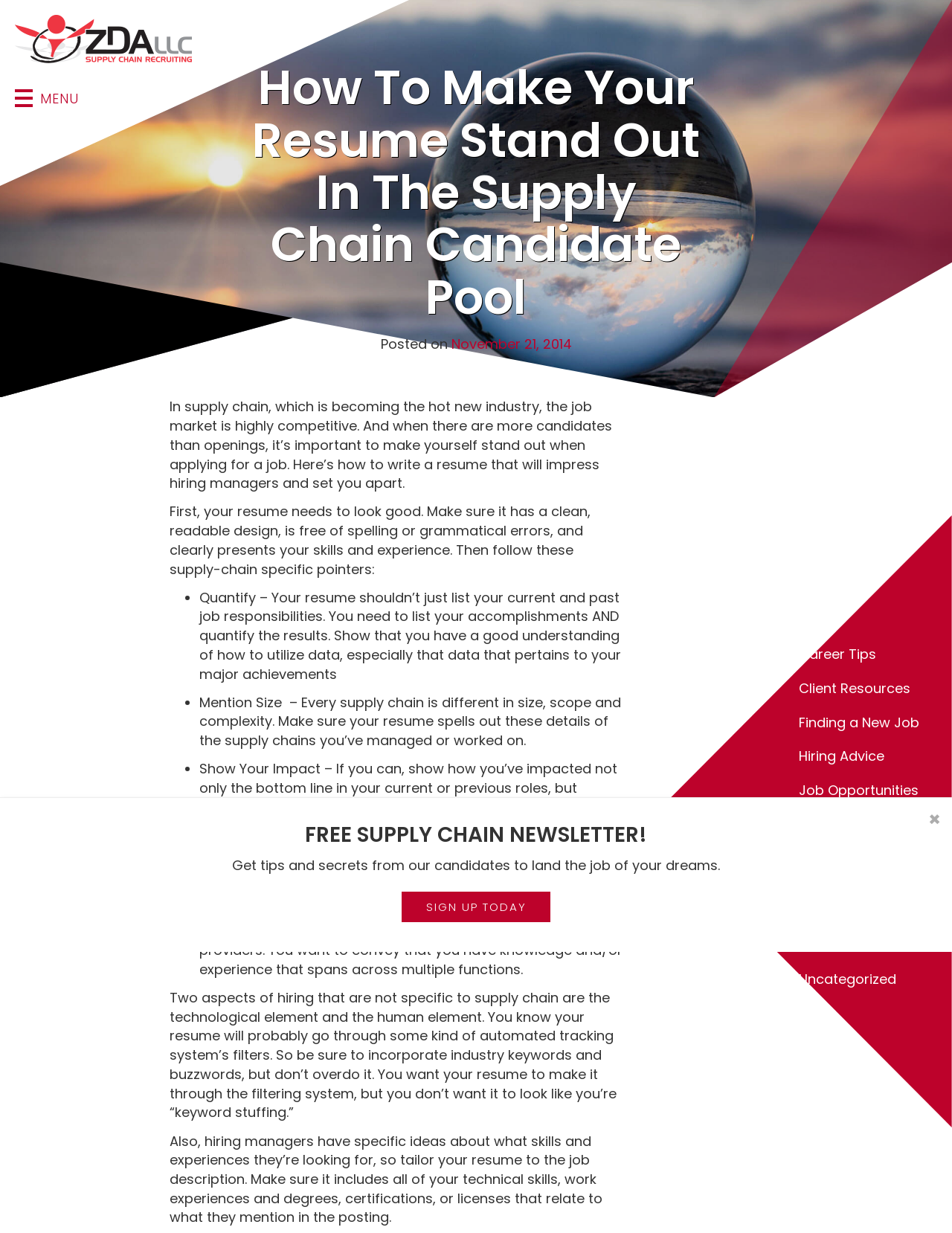What is the importance of quantifying accomplishments in a resume?
Give a detailed response to the question by analyzing the screenshot.

According to the webpage, quantifying accomplishments in a resume is important because it shows that the candidate has a good understanding of how to utilize data, especially data that pertains to their major achievements.